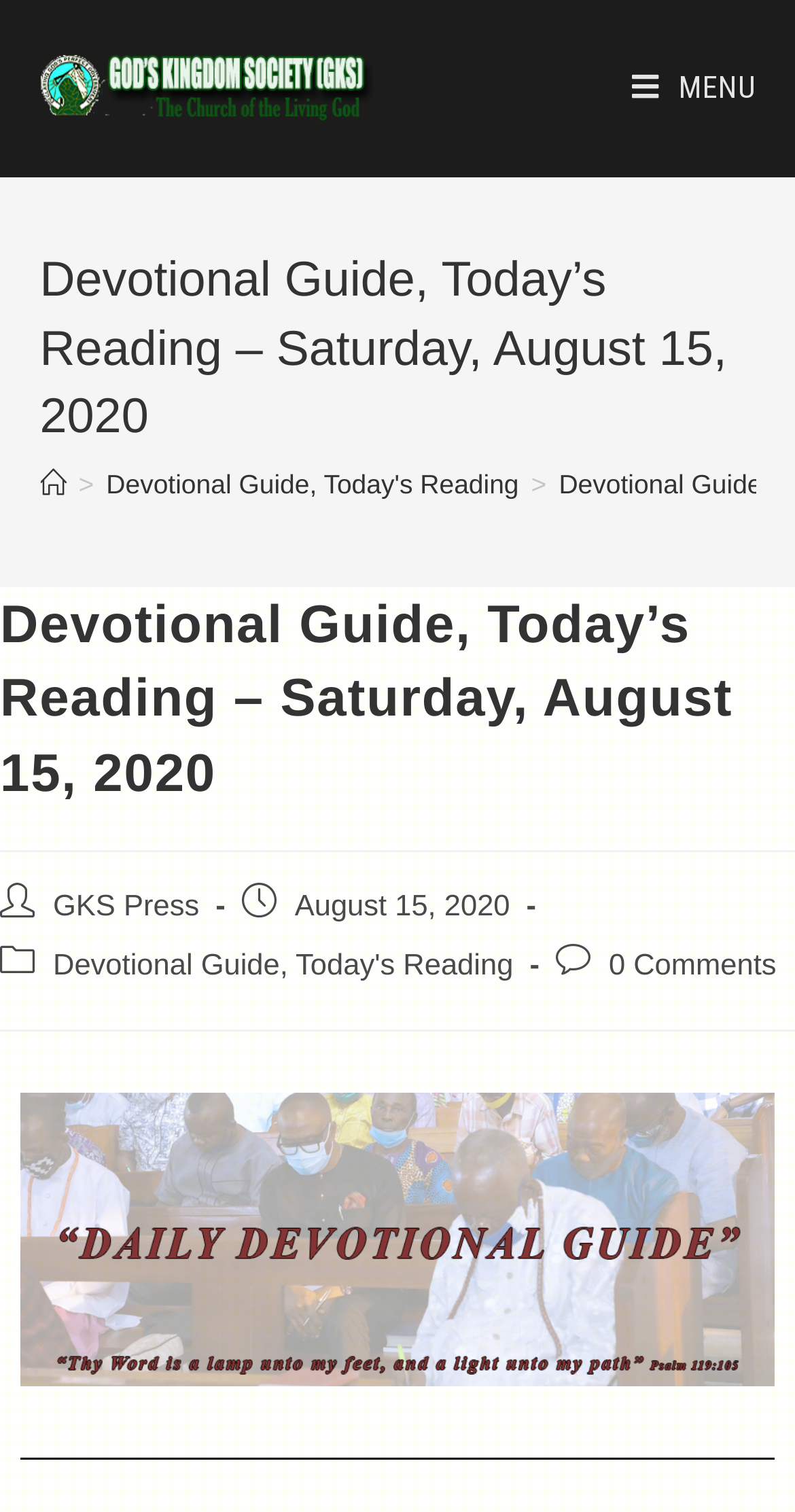Identify and provide the text content of the webpage's primary headline.

Devotional Guide, Today’s Reading – Saturday, August 15, 2020